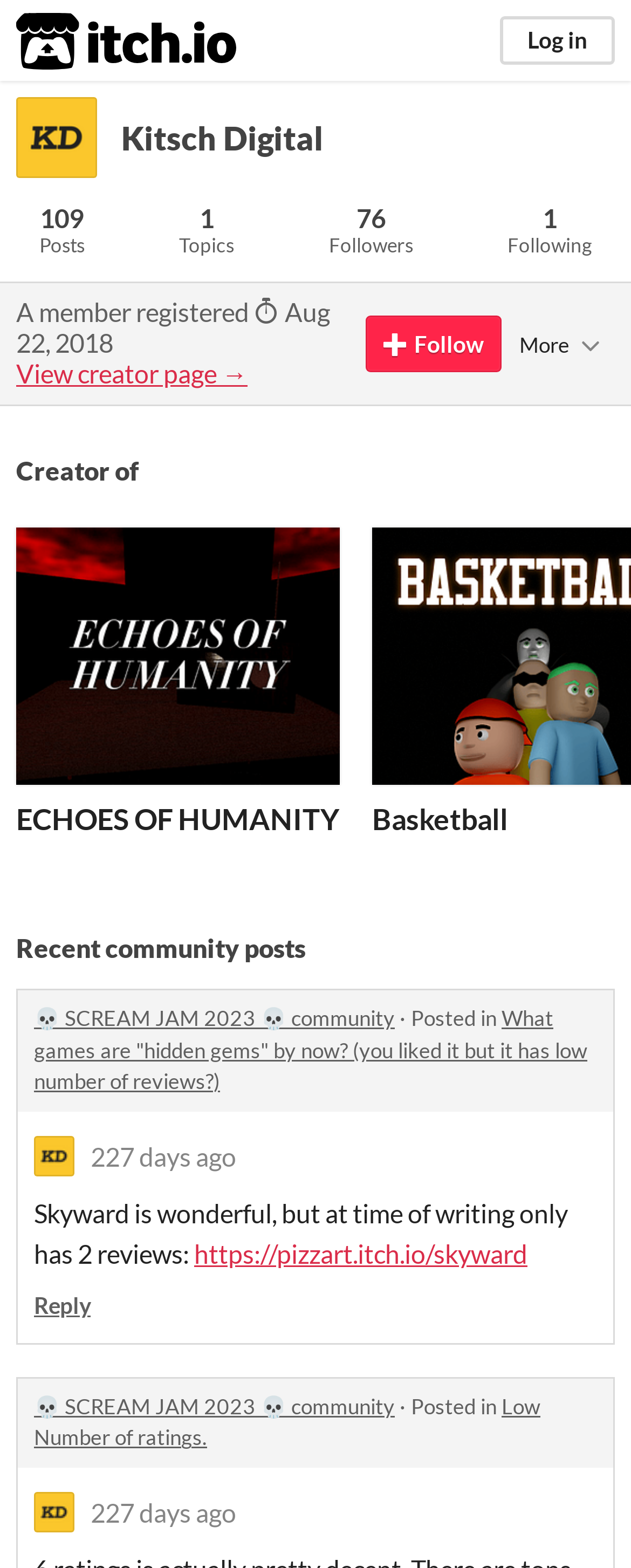Locate the bounding box coordinates of the clickable area needed to fulfill the instruction: "Follow".

[0.579, 0.201, 0.795, 0.237]